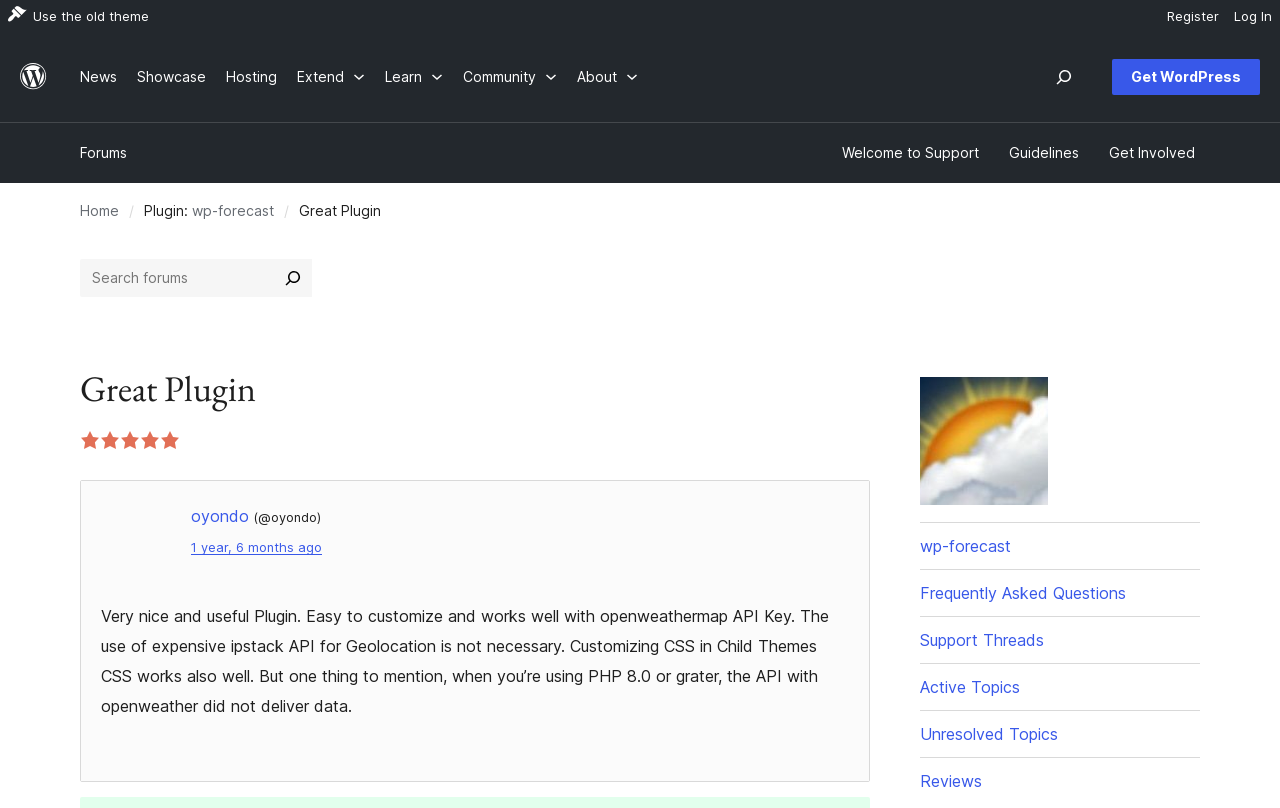What is the rating of the plugin?
Use the screenshot to answer the question with a single word or phrase.

5 out of 5 stars